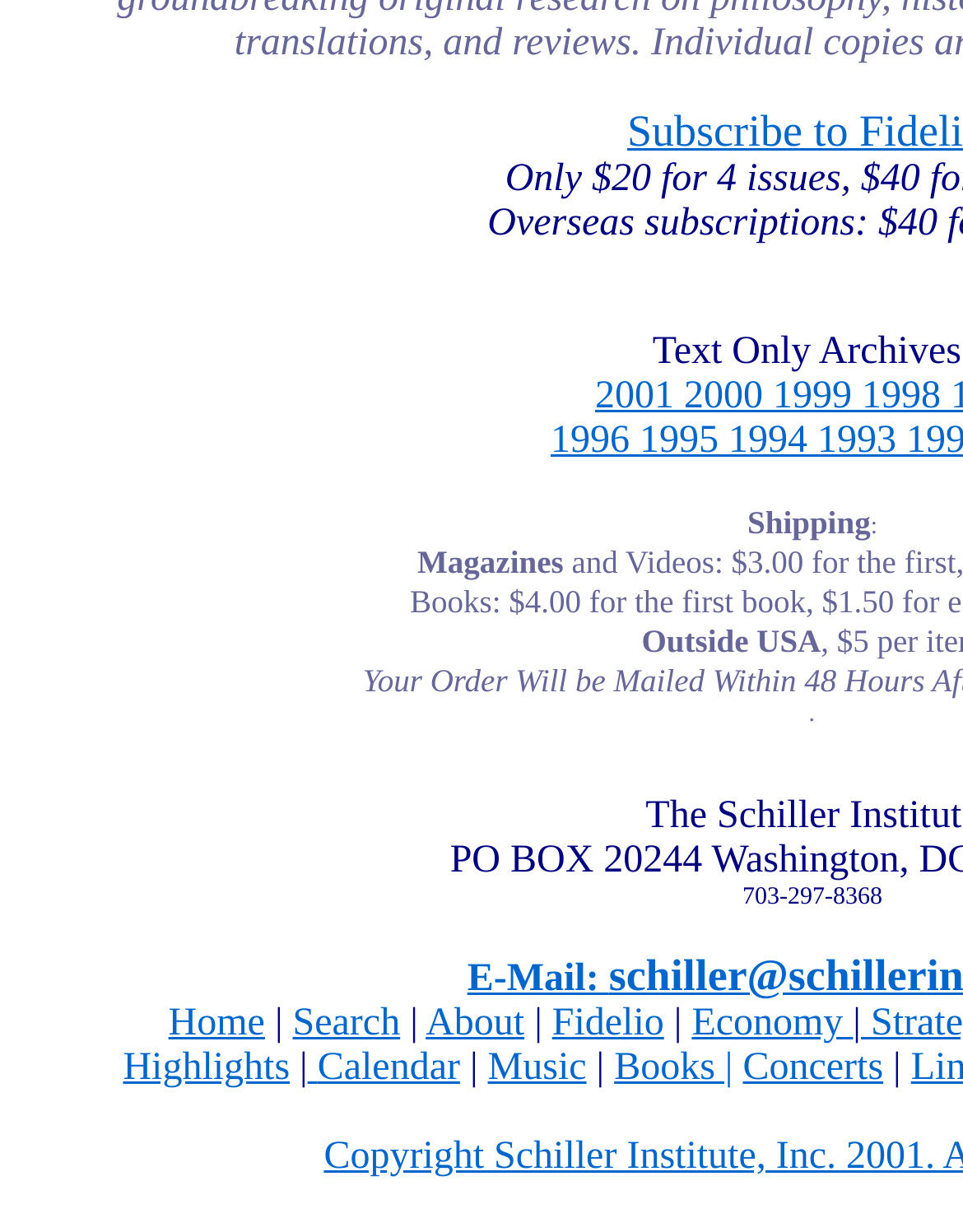Using the provided description parent_node: E-Mail: schiller@schillerinstitute.org, find the bounding box coordinates for the UI element. Provide the coordinates in (top-left x, top-left y, bottom-right x, bottom-right y) format, ensuring all values are between 0 and 1.

[0.319, 0.85, 0.33, 0.884]